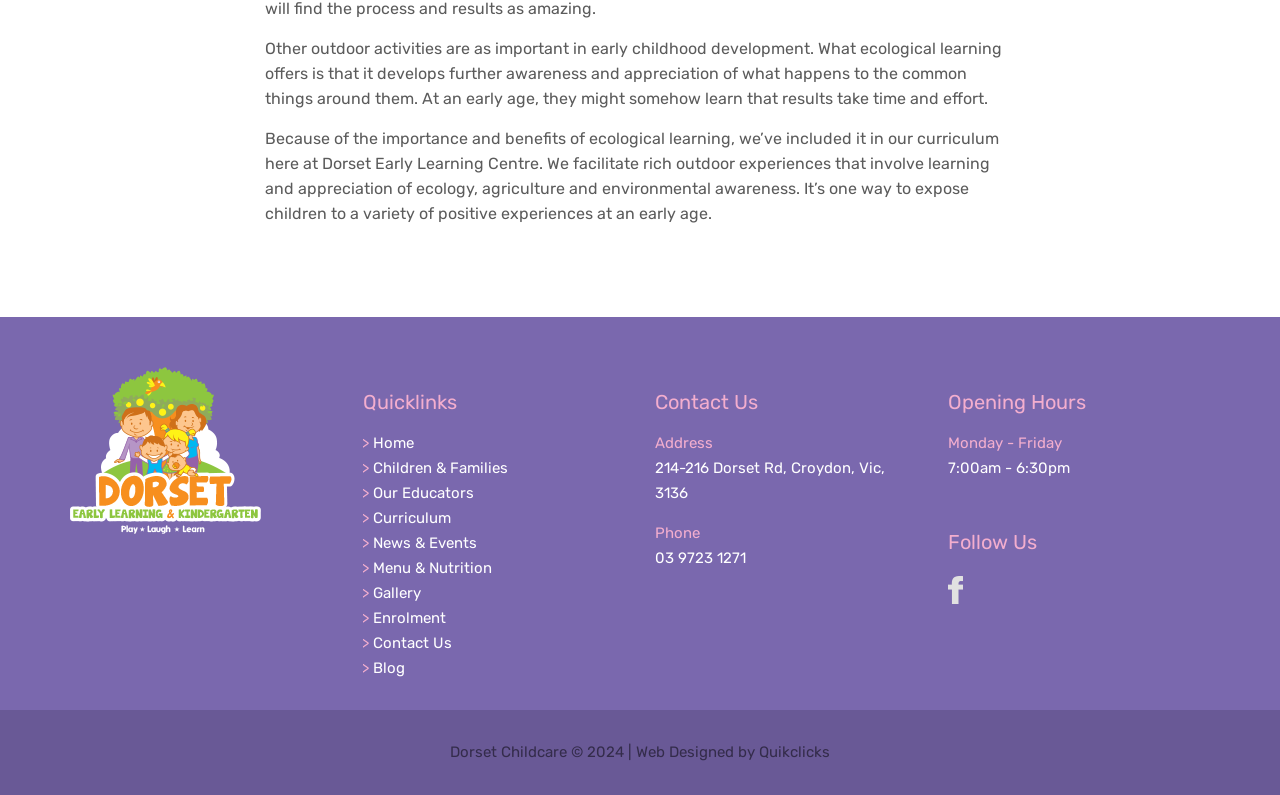Please find the bounding box coordinates of the clickable region needed to complete the following instruction: "Click on the 'Home' link". The bounding box coordinates must consist of four float numbers between 0 and 1, i.e., [left, top, right, bottom].

[0.291, 0.546, 0.323, 0.569]